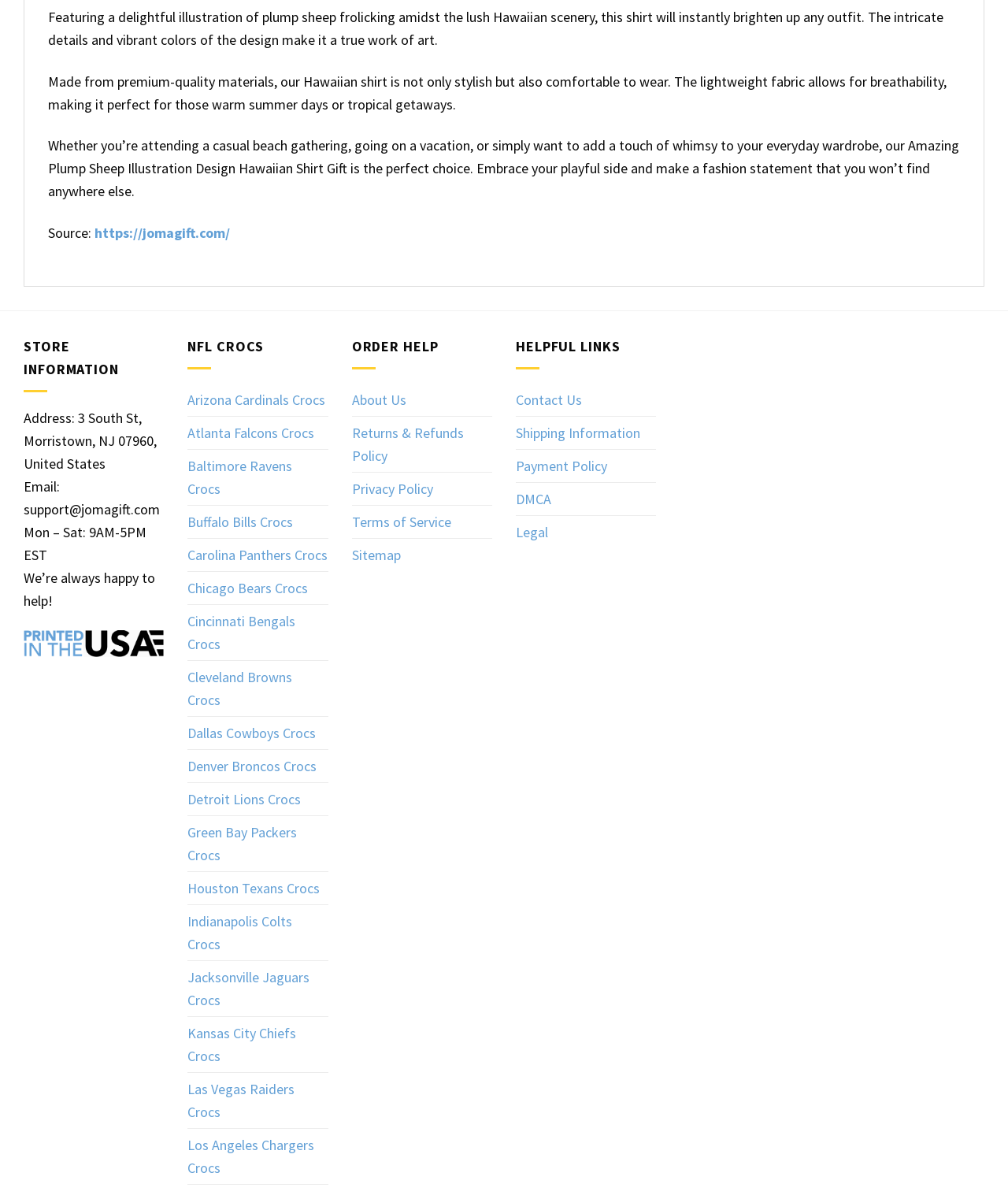What is the theme of the NFL Crocs?
Provide an in-depth answer to the question, covering all aspects.

The answer can be inferred from the list of links under the 'NFL CROCS' heading, which includes teams such as the Arizona Cardinals, Atlanta Falcons, and Baltimore Ravens, suggesting that the theme of the Crocs is NFL teams.